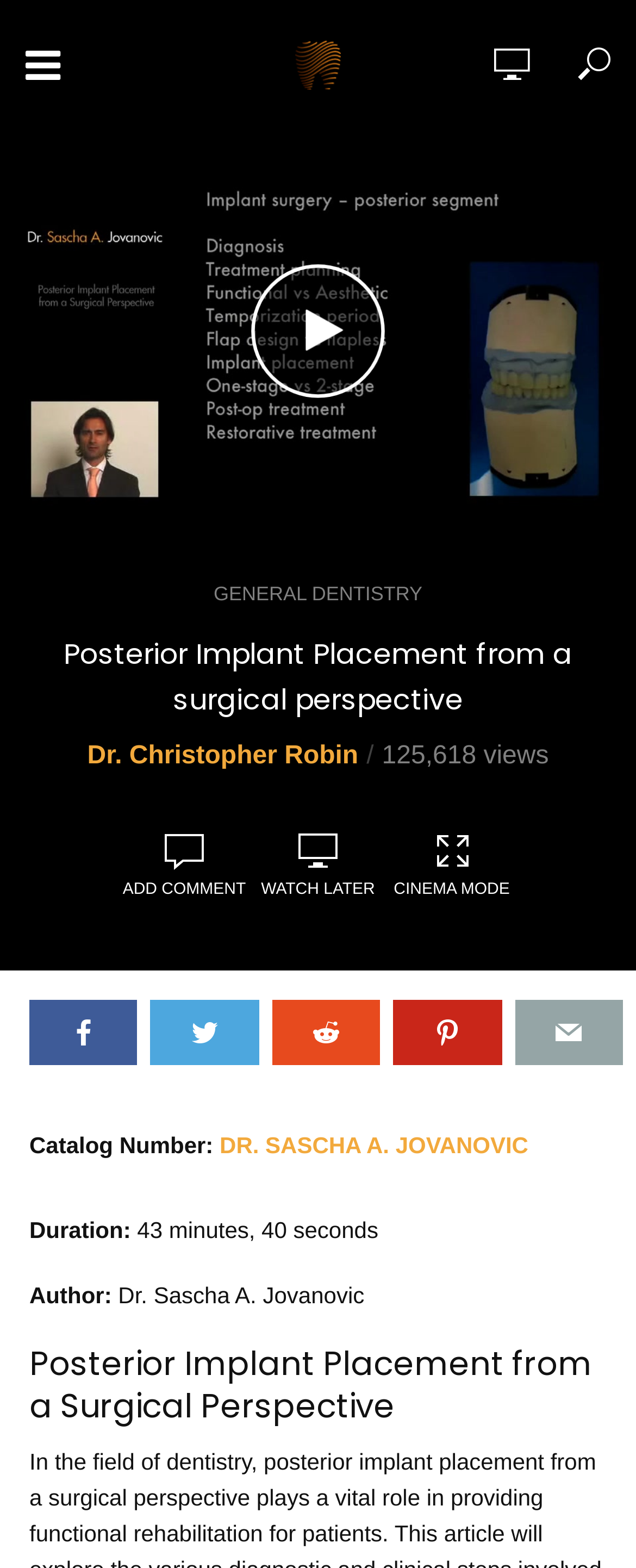What is the number of views of the video?
Answer the question with as much detail as you can, using the image as a reference.

The number of views of the video can be inferred from the StaticText '125,618 views' with bounding box coordinates [0.6, 0.473, 0.863, 0.491], which is a prominent element on the webpage.